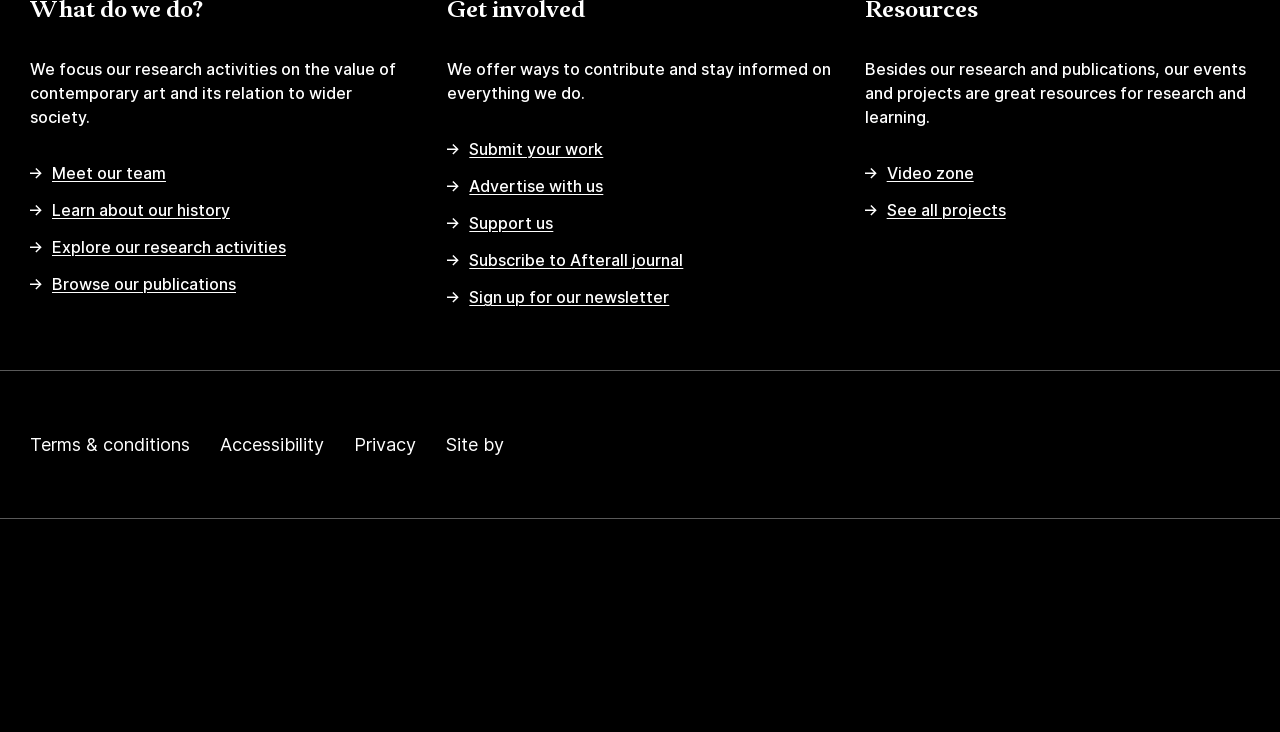What is the purpose of the 'Submit your work' link?
Look at the image and respond with a one-word or short phrase answer.

To contribute